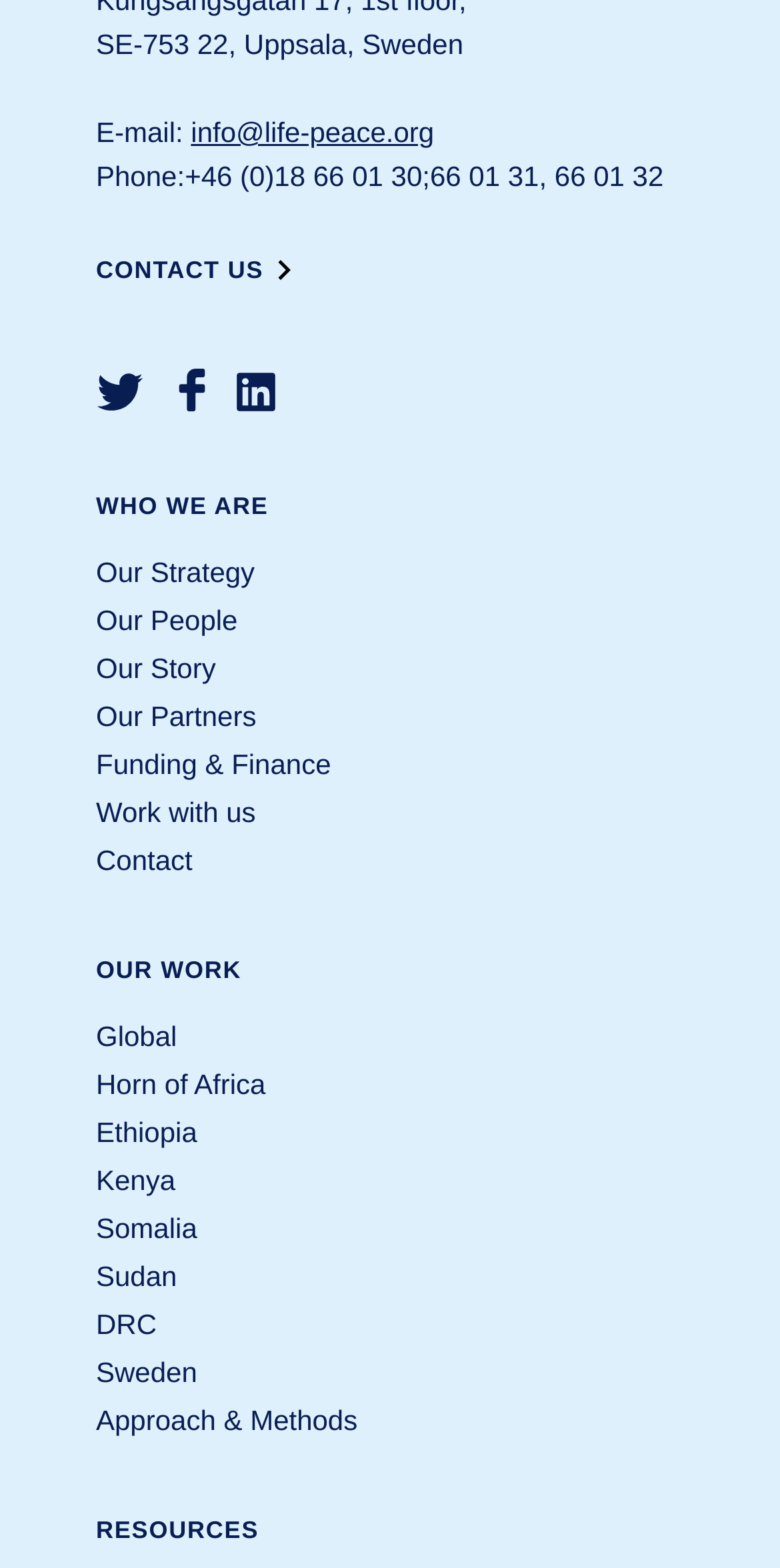Identify the bounding box coordinates of the element that should be clicked to fulfill this task: "View contact information". The coordinates should be provided as four float numbers between 0 and 1, i.e., [left, top, right, bottom].

[0.123, 0.074, 0.557, 0.094]